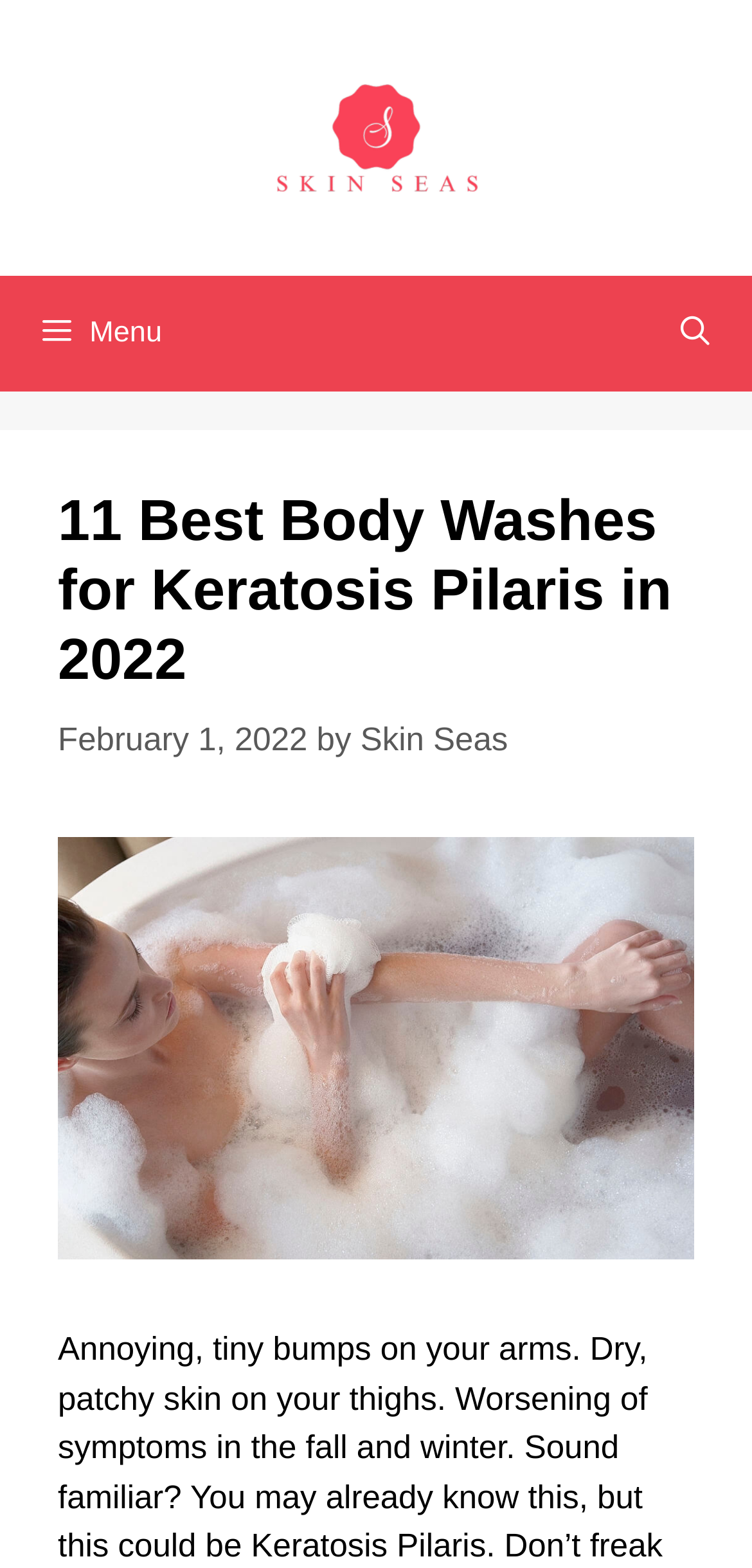Respond to the question below with a concise word or phrase:
What is the date of the article?

February 1, 2022